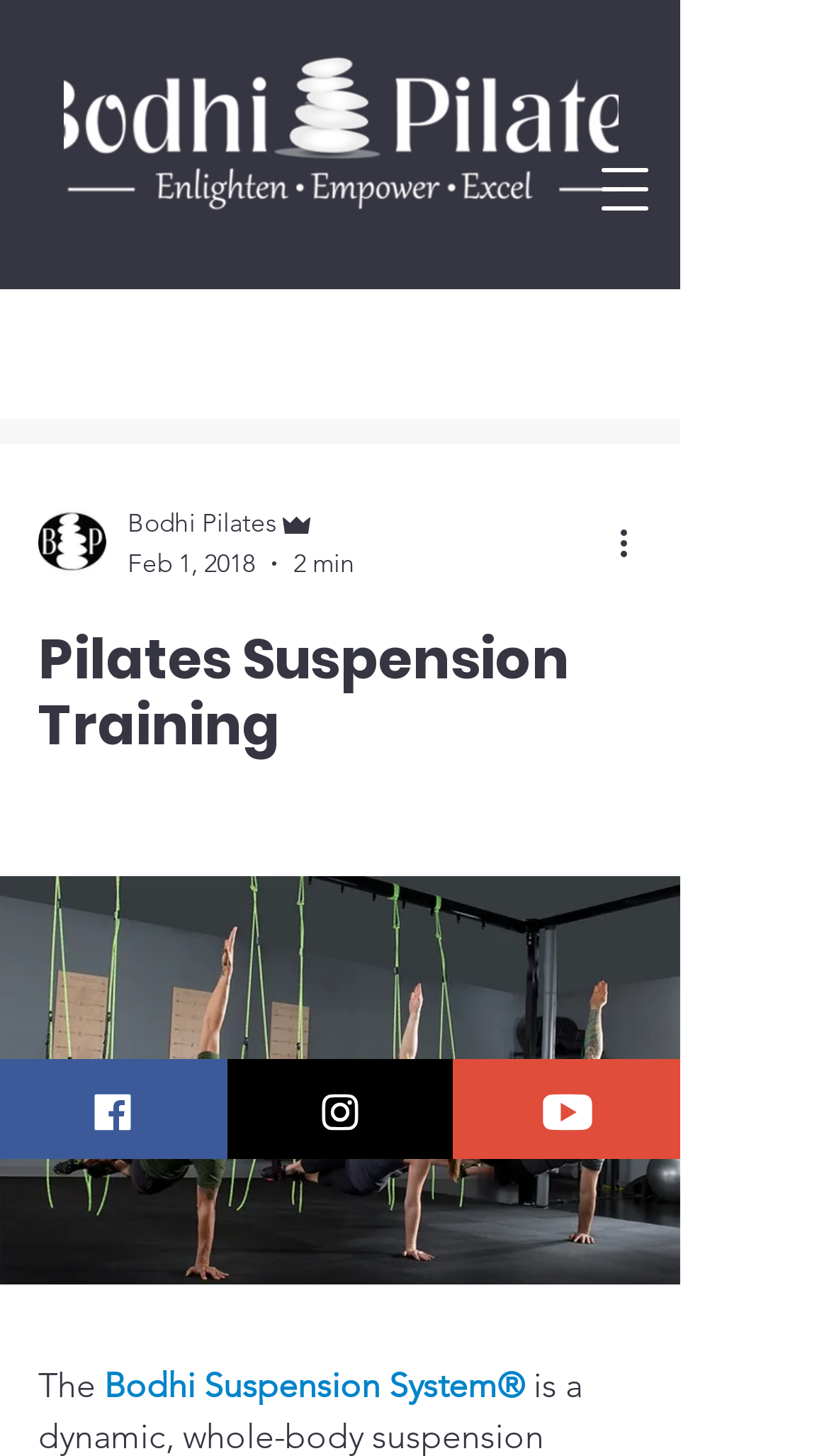Please provide a detailed answer to the question below based on the screenshot: 
What is the estimated reading time of the post?

I found the estimated reading time of the post by looking at the generic text '2 min' which is located near the top of the webpage, indicating that it takes approximately 2 minutes to read the post.